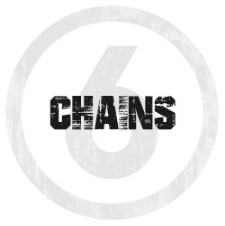Offer a detailed explanation of the image.

The image features a bold, circular graphic displaying the word "CHAINS" in a distressed, thick black font. This visually striking design is set against a pale background, emphasizing the word and drawing attention to the category of jewelry. The graphic serves as a link to the "Chains" product category on the website, inviting users to explore a selection of stylish chain jewelry options. The overall aesthetic communicates a contemporary and edgy vibe, appealing to individuals who appreciate unique accessories.